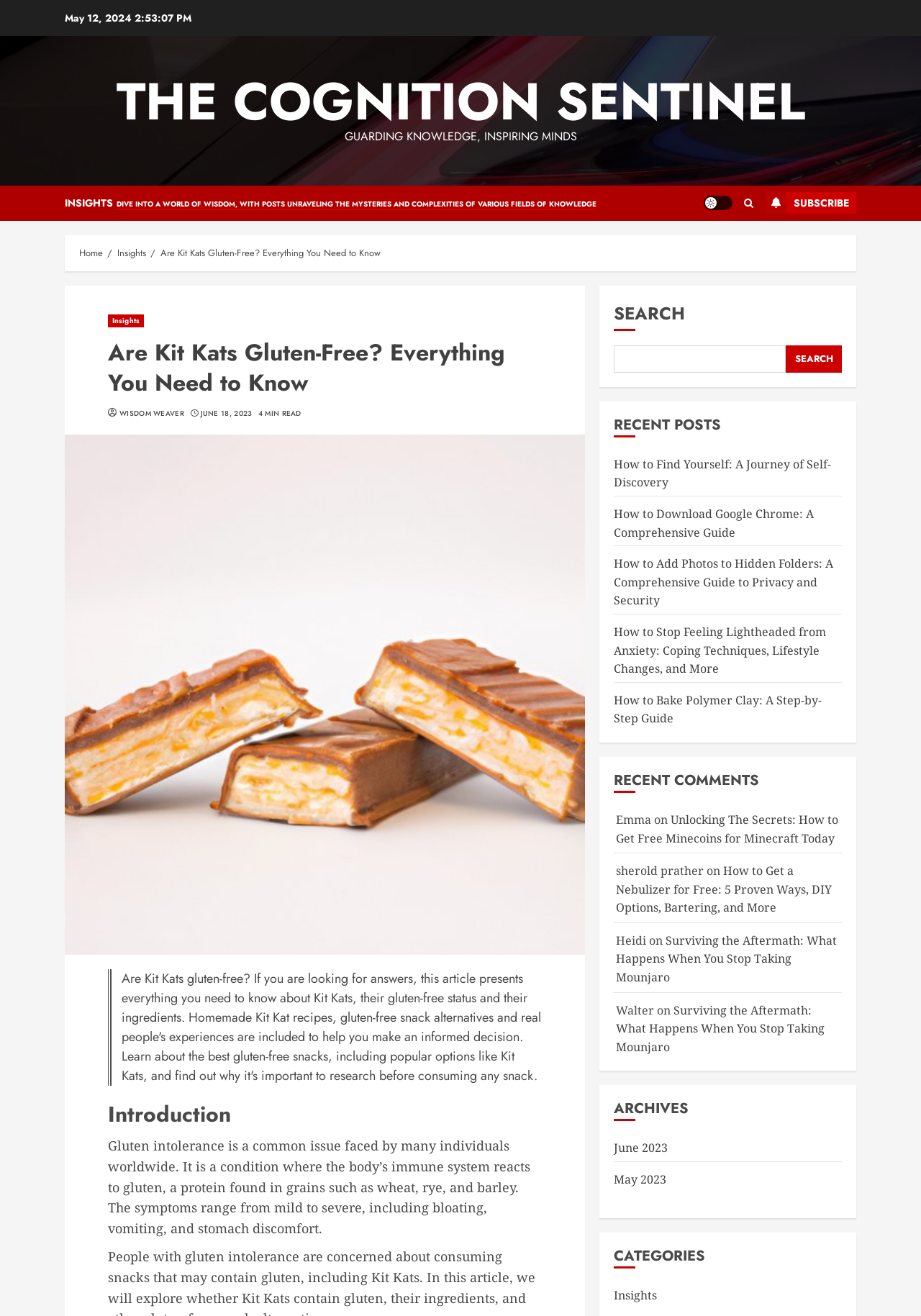Produce an extensive caption that describes everything on the webpage.

This webpage is an article about whether Kit Kats are gluten-free, presented by "The Cognition Sentinel". At the top, there is a date "May 12, 2024" and a link to the website's homepage. Below that, there is a navigation bar with links to "Home", "Insights", and the current article. 

The main content of the article is divided into sections, starting with an introduction that explains what gluten intolerance is and its symptoms. The article then delves into the topic of Kit Kats and their gluten-free status.

On the right side of the page, there is a search bar and a section titled "RECENT POSTS" that lists five links to other articles on the website. Below that, there is a section titled "RECENT COMMENTS" that displays four comments from users, each with a link to the article they commented on.

At the bottom of the page, there are links to archives of articles from June 2023 and May 2023, as well as a list of categories, with a single link to "Insights".